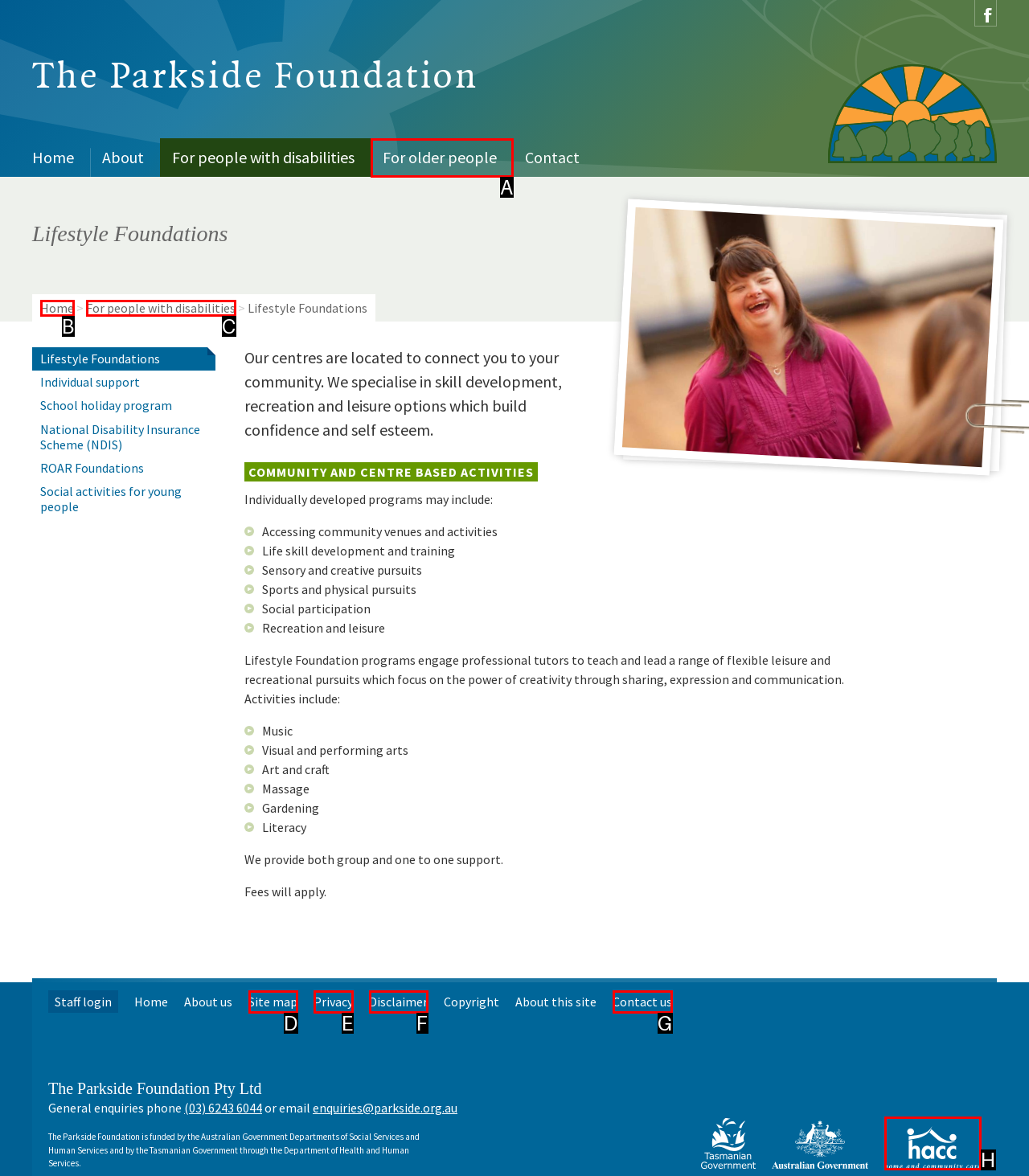Choose the HTML element that best fits the given description: Contact us. Answer by stating the letter of the option.

G